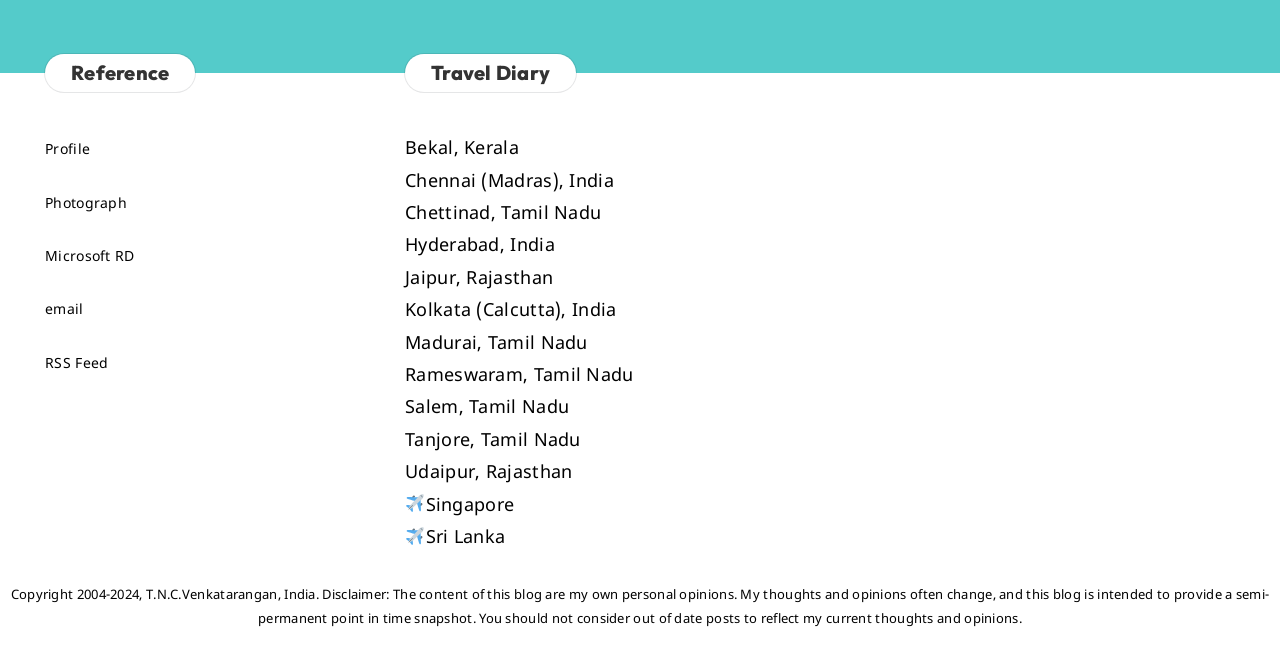What is the category of the link 'Bekal, Kerala'? Analyze the screenshot and reply with just one word or a short phrase.

Travel Diary